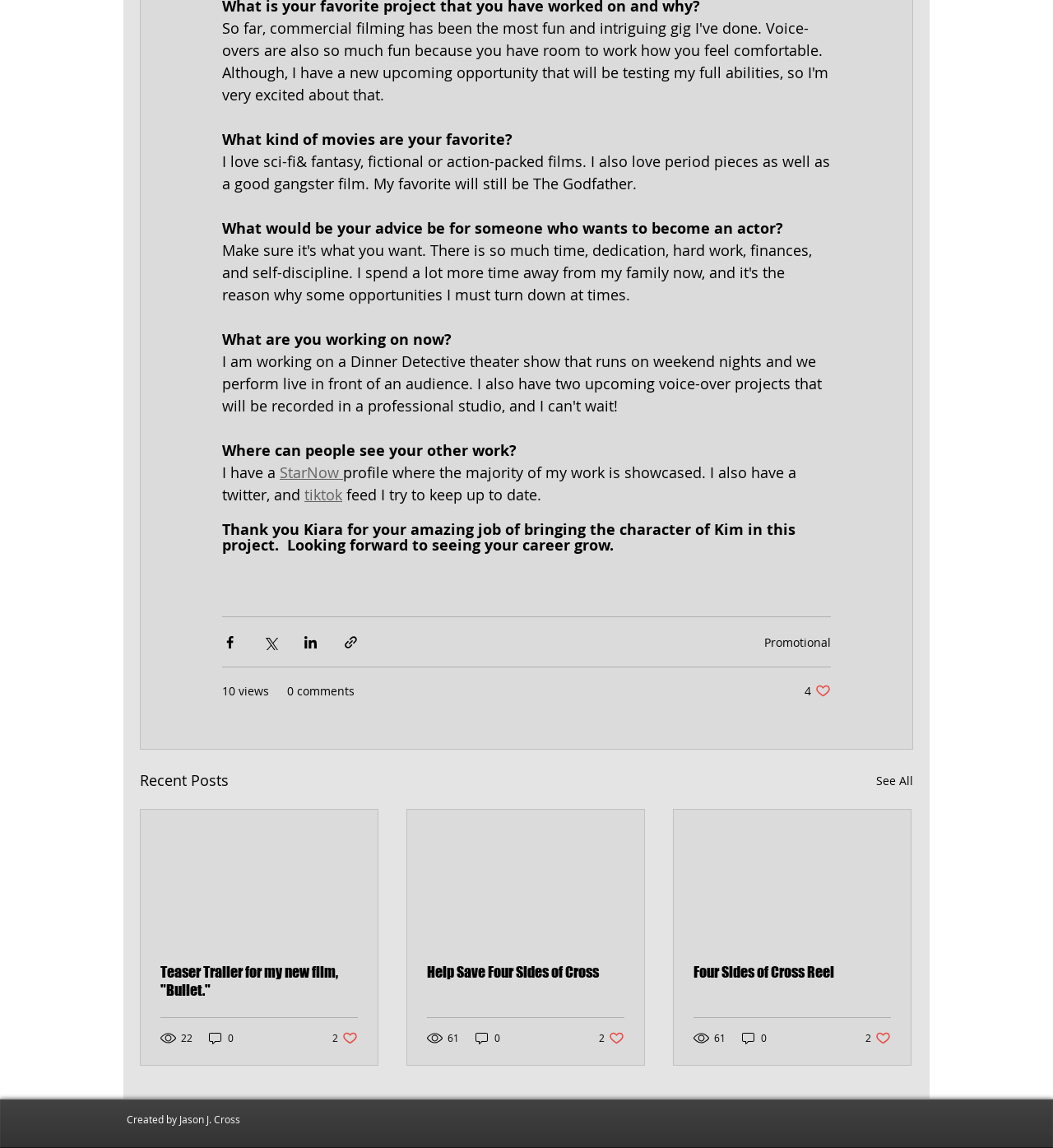Highlight the bounding box of the UI element that corresponds to this description: "0 comments".

[0.273, 0.595, 0.337, 0.61]